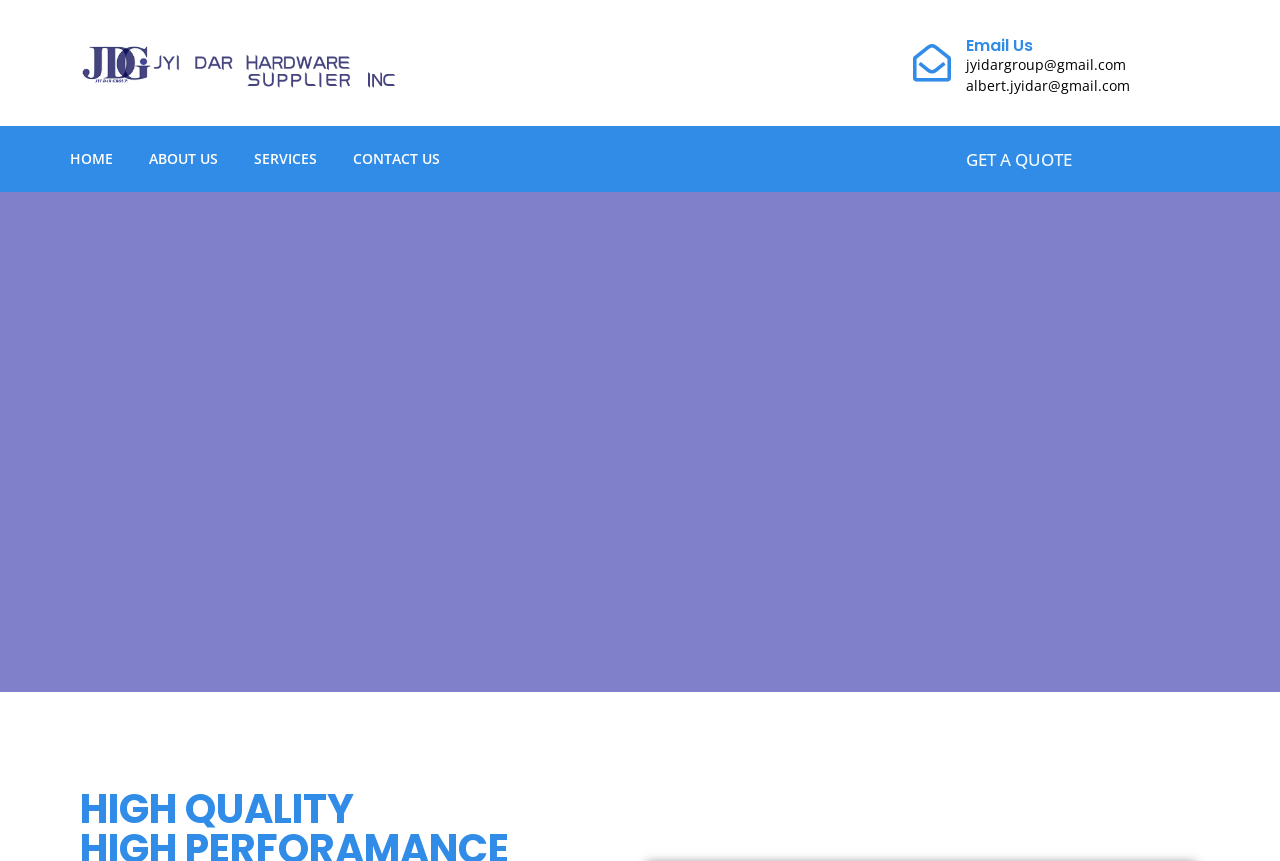How many columns are there in the navigation menu?
Can you provide a detailed and comprehensive answer to the question?

I examined the navigation menu and found that all the links are stacked vertically, indicating that there is only one column in the navigation menu.